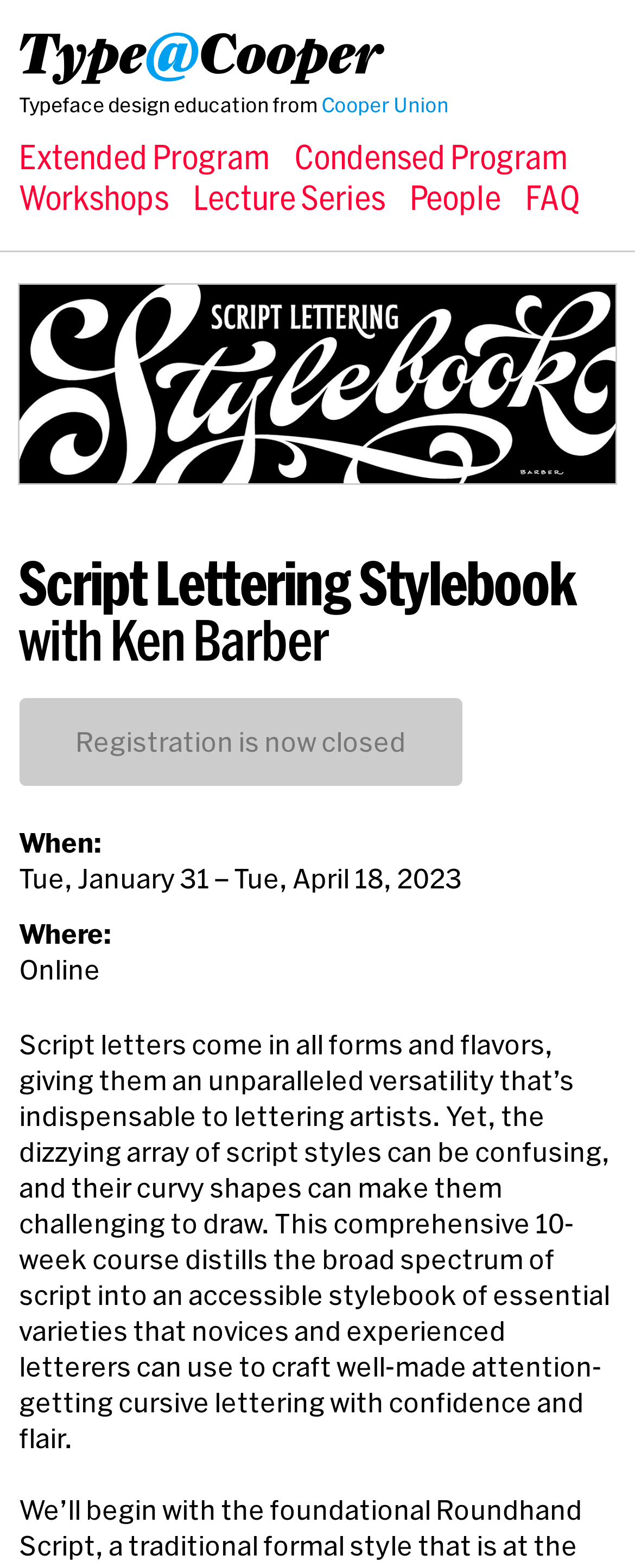Look at the image and answer the question in detail:
Is the registration for the course still open?

I found a StaticText element with the text 'Registration is now closed' which implies that the registration for the course is no longer open.